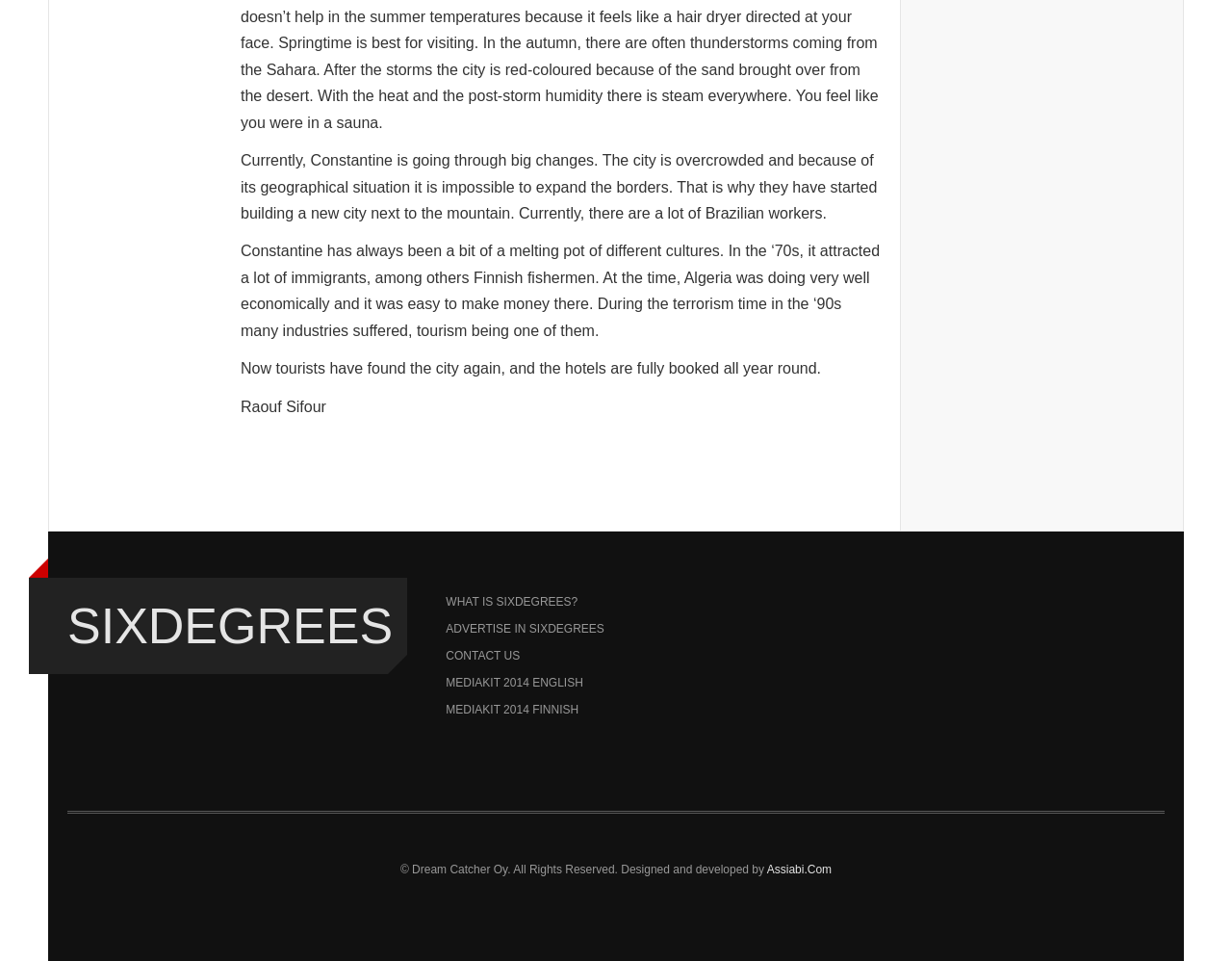What is the current state of tourism in Constantine?
Look at the image and respond to the question as thoroughly as possible.

The text states that tourists have found the city again, and the hotels are fully booked all year round, indicating a thriving tourism industry.